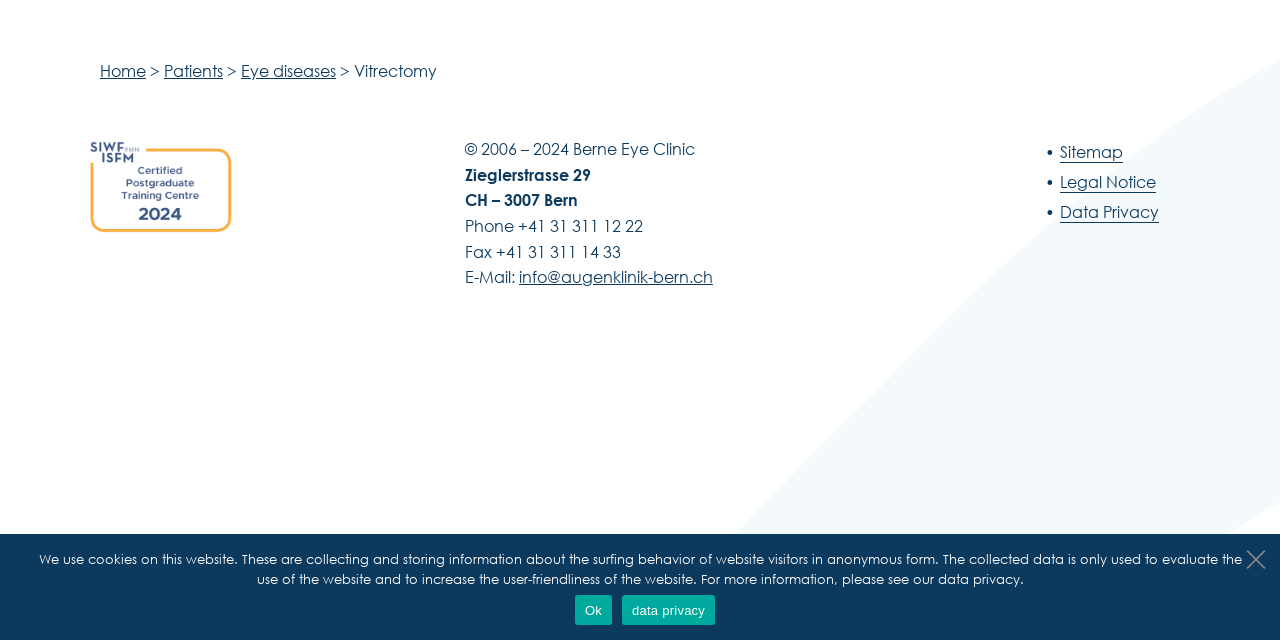Using the format (top-left x, top-left y, bottom-right x, bottom-right y), provide the bounding box coordinates for the described UI element. All values should be floating point numbers between 0 and 1: Data Privacy

[0.809, 0.308, 0.917, 0.355]